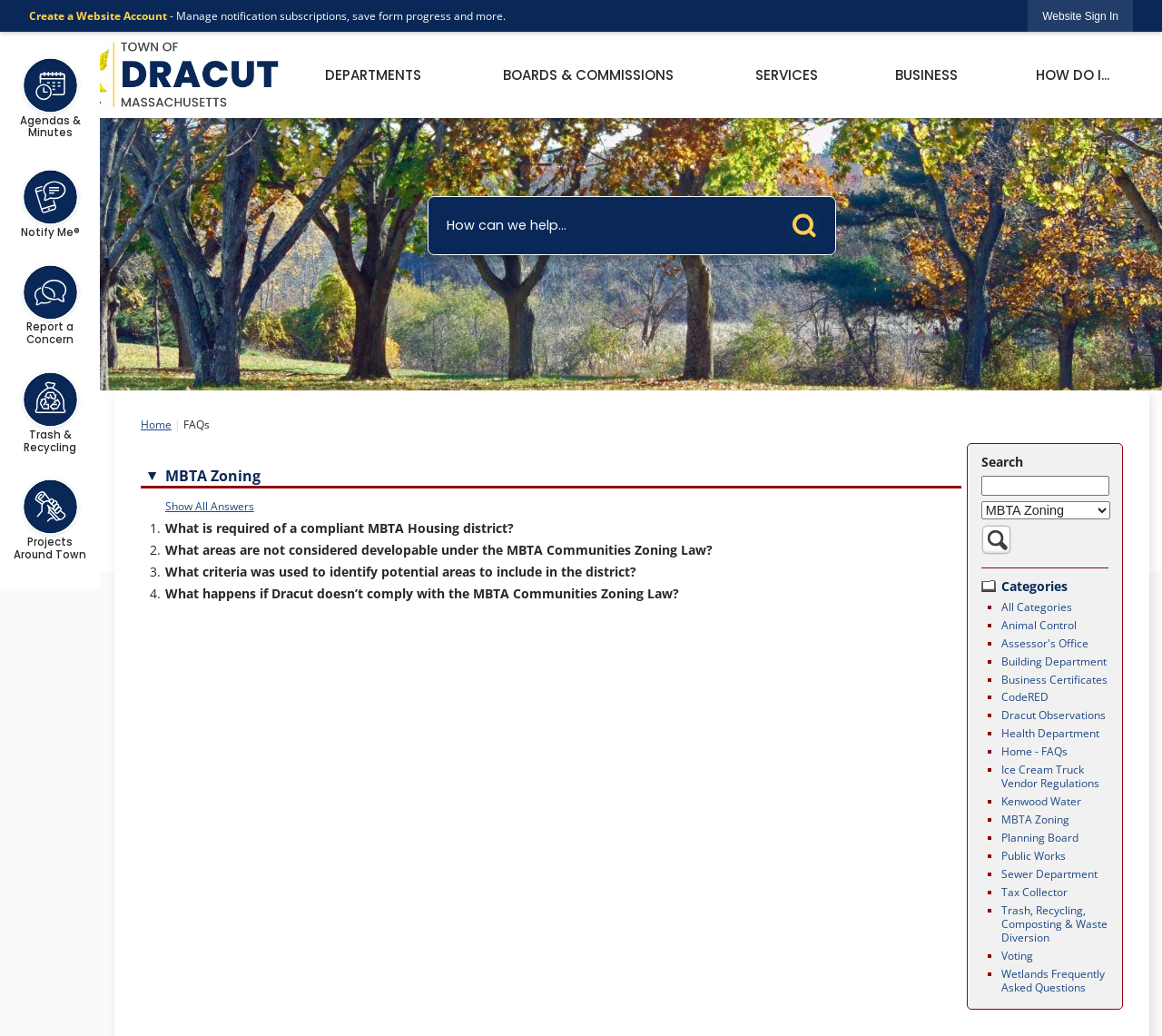Determine the bounding box coordinates for the element that should be clicked to follow this instruction: "View FAQs about MBTA Zoning". The coordinates should be given as four float numbers between 0 and 1, in the format [left, top, right, bottom].

[0.121, 0.449, 0.827, 0.471]